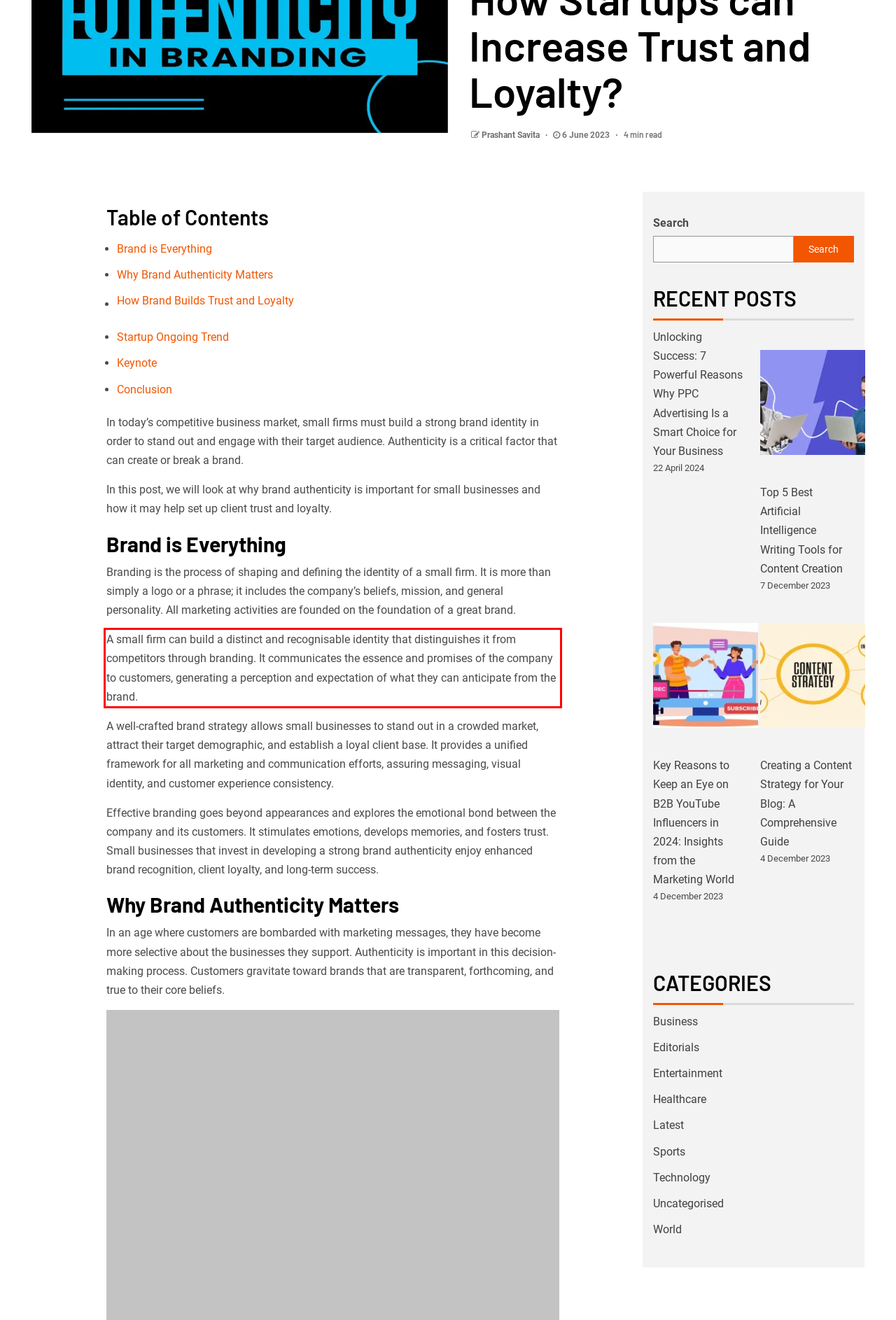Please examine the webpage screenshot containing a red bounding box and use OCR to recognize and output the text inside the red bounding box.

A small firm can build a distinct and recognisable identity that distinguishes it from competitors through branding. It communicates the essence and promises of the company to customers, generating a perception and expectation of what they can anticipate from the brand.